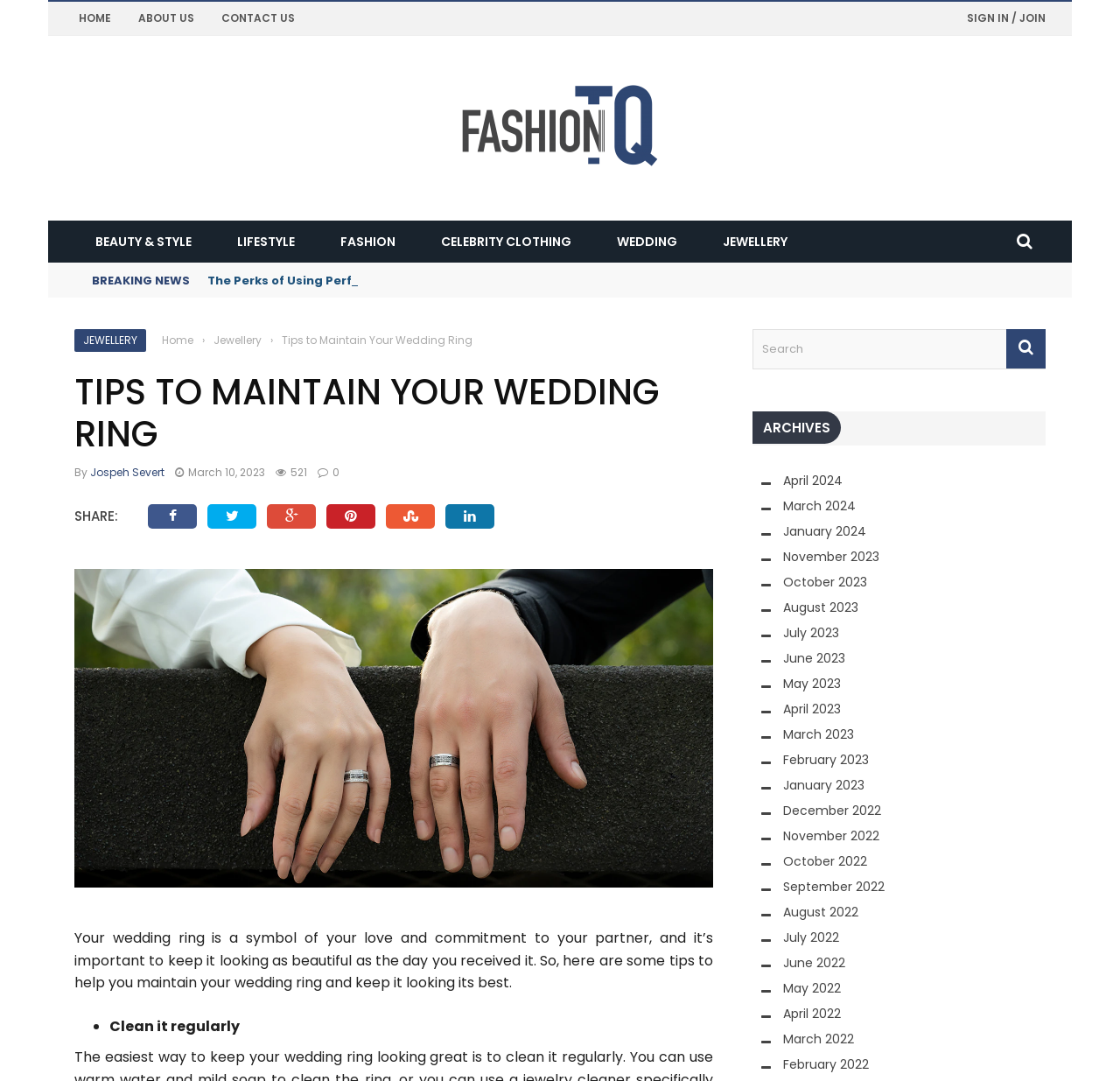Provide the bounding box coordinates for the UI element described in this sentence: "September 2022". The coordinates should be four float values between 0 and 1, i.e., [left, top, right, bottom].

[0.699, 0.812, 0.79, 0.828]